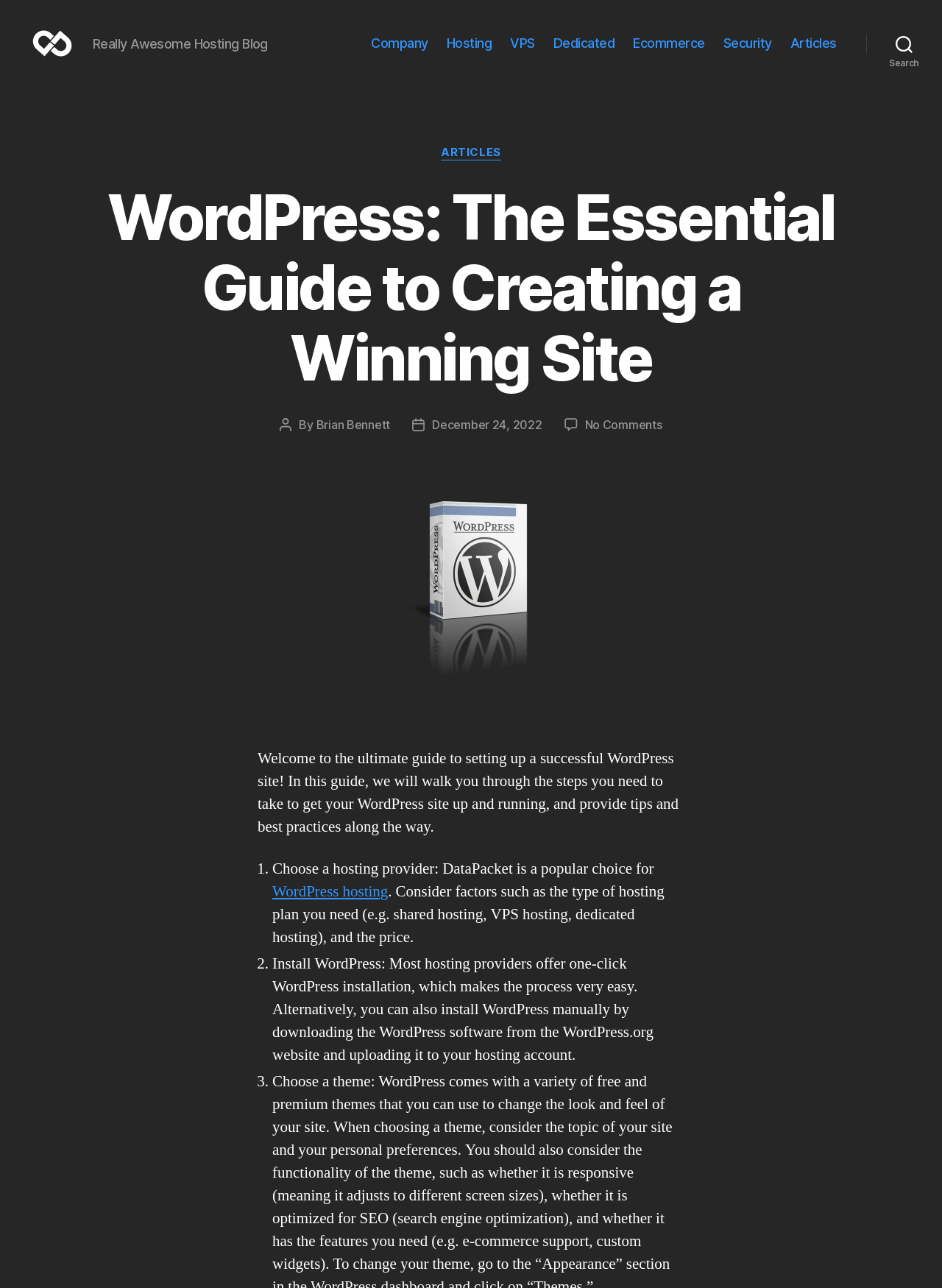Can you determine the main header of this webpage?

WordPress: The Essential Guide to Creating a Winning Site